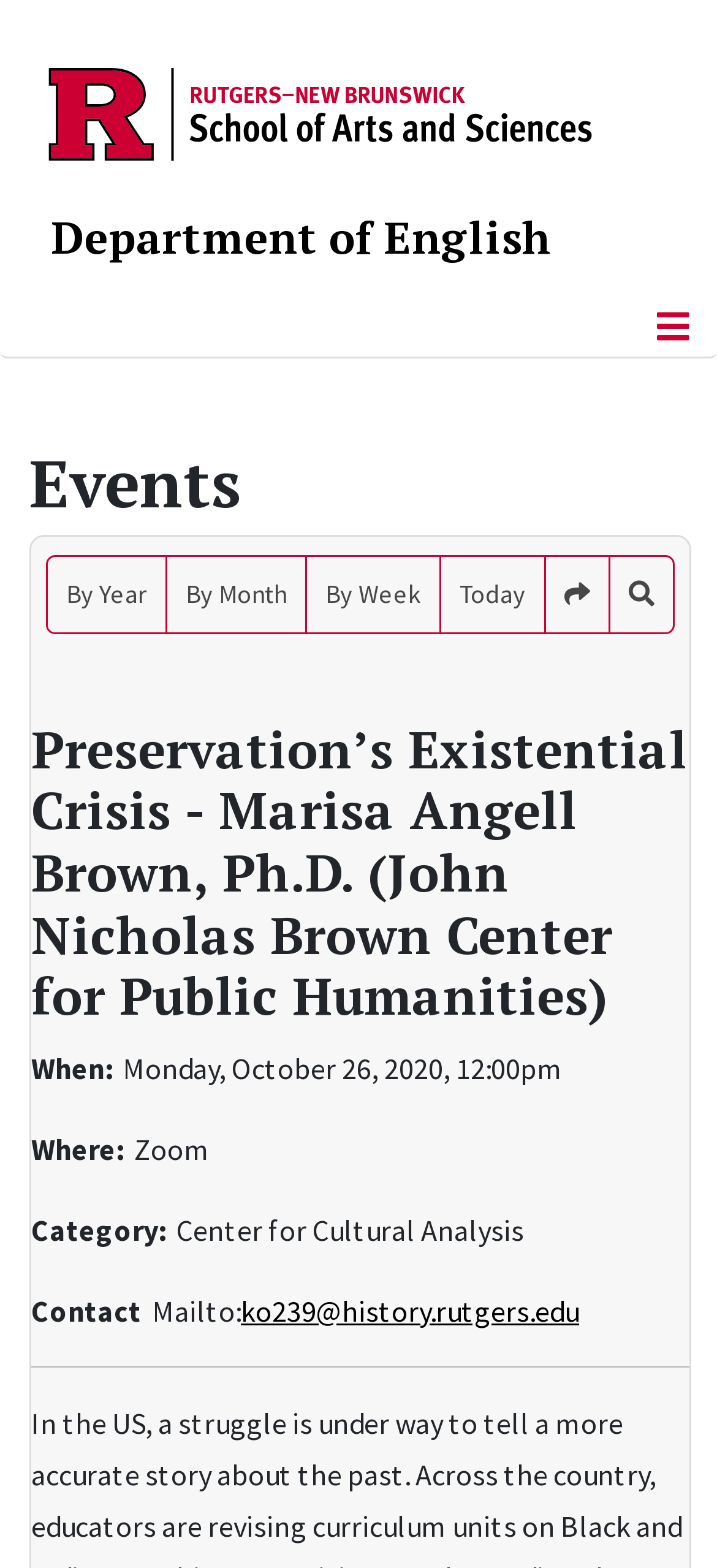Identify the coordinates of the bounding box for the element that must be clicked to accomplish the instruction: "Go to the Department of English".

[0.072, 0.132, 0.769, 0.17]